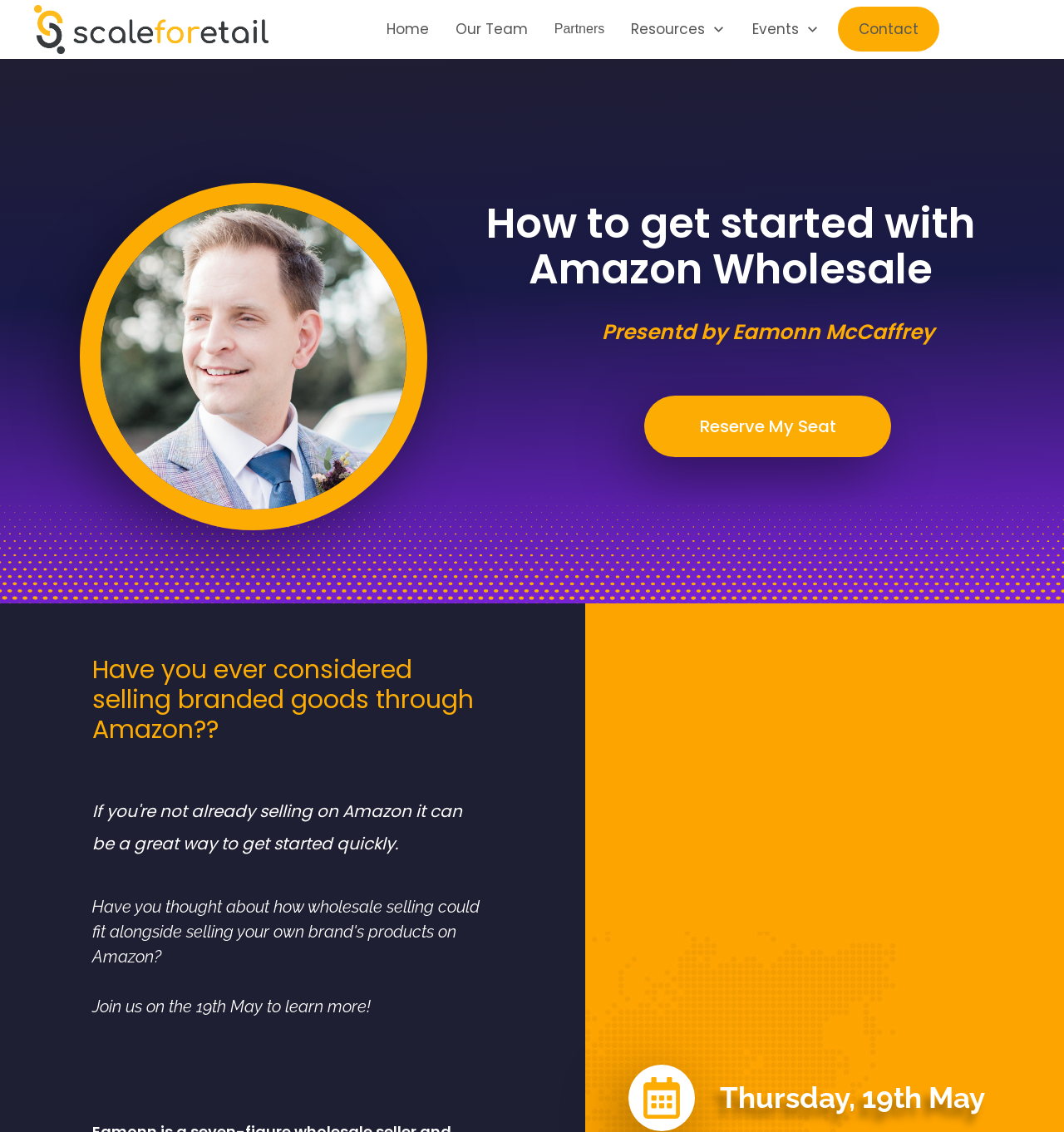Generate a comprehensive description of the contents of the webpage.

This webpage appears to be an event promotion page, specifically for a webinar about getting started with Amazon Wholesale. At the top left, there is a logo image, and next to it, a link to the homepage. The top navigation bar consists of five links: "Home", "Our Team", "Partners", "Resources", and "Events", each with a small icon to its right. The "Contact" link is positioned at the far right.

Below the navigation bar, there is a large background image that spans the entire width of the page. On top of this image, there is a prominent heading that reads "How to get started with Amazon Wholesale". 

To the right of the heading, there is a call-to-action button that says "Reserve My Seat". Below this, there are four headings that pose questions about selling branded goods on Amazon, with the last one providing a brief statement about the benefits of selling on Amazon. 

Further down, there is a static text that invites users to join a webinar on the 19th of May to learn more. Below this, there is another heading, and at the bottom of the page, there is a layout table with an image and a static text that displays the date of the webinar, "Thursday, 19th May".